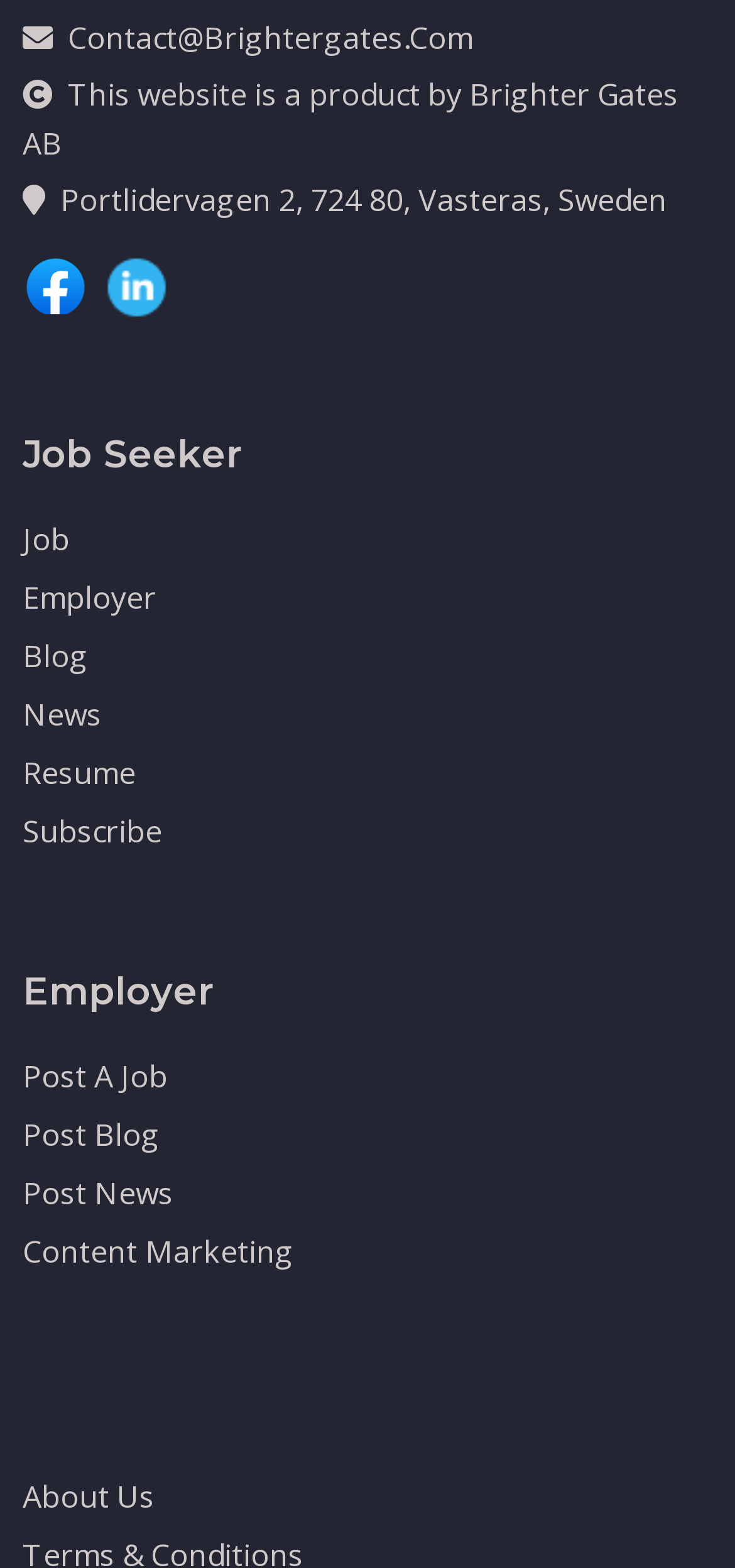What is the company name? Look at the image and give a one-word or short phrase answer.

Brighter Gates AB